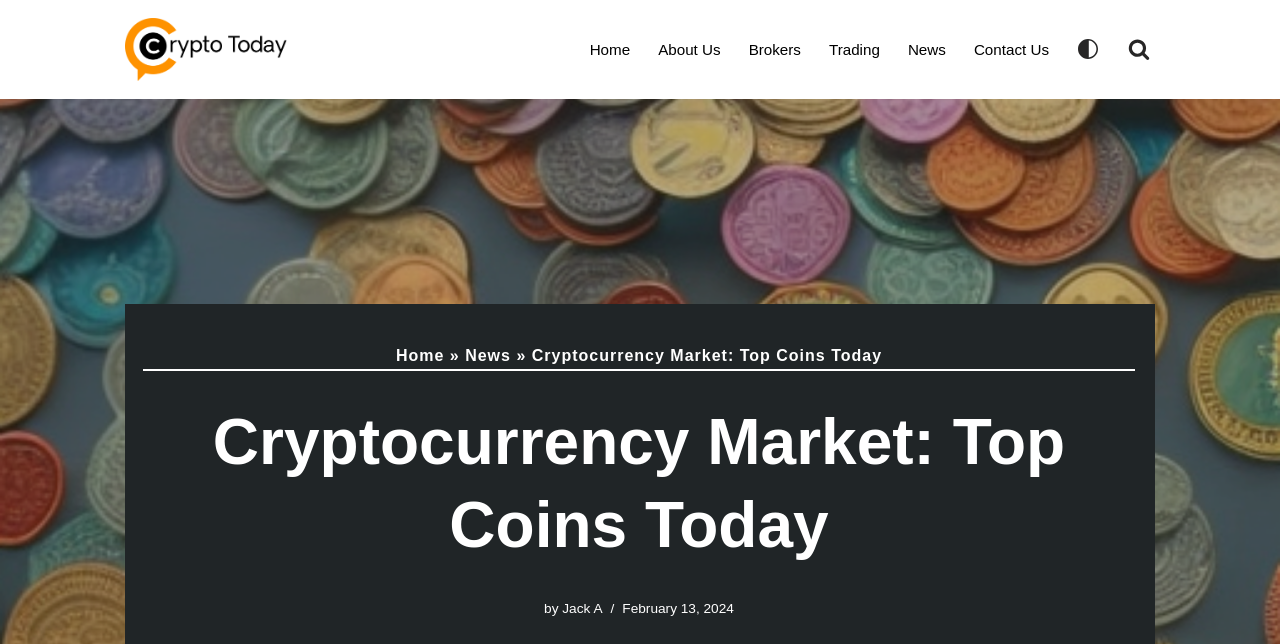Determine the bounding box coordinates of the target area to click to execute the following instruction: "check latest news."

[0.705, 0.056, 0.736, 0.097]